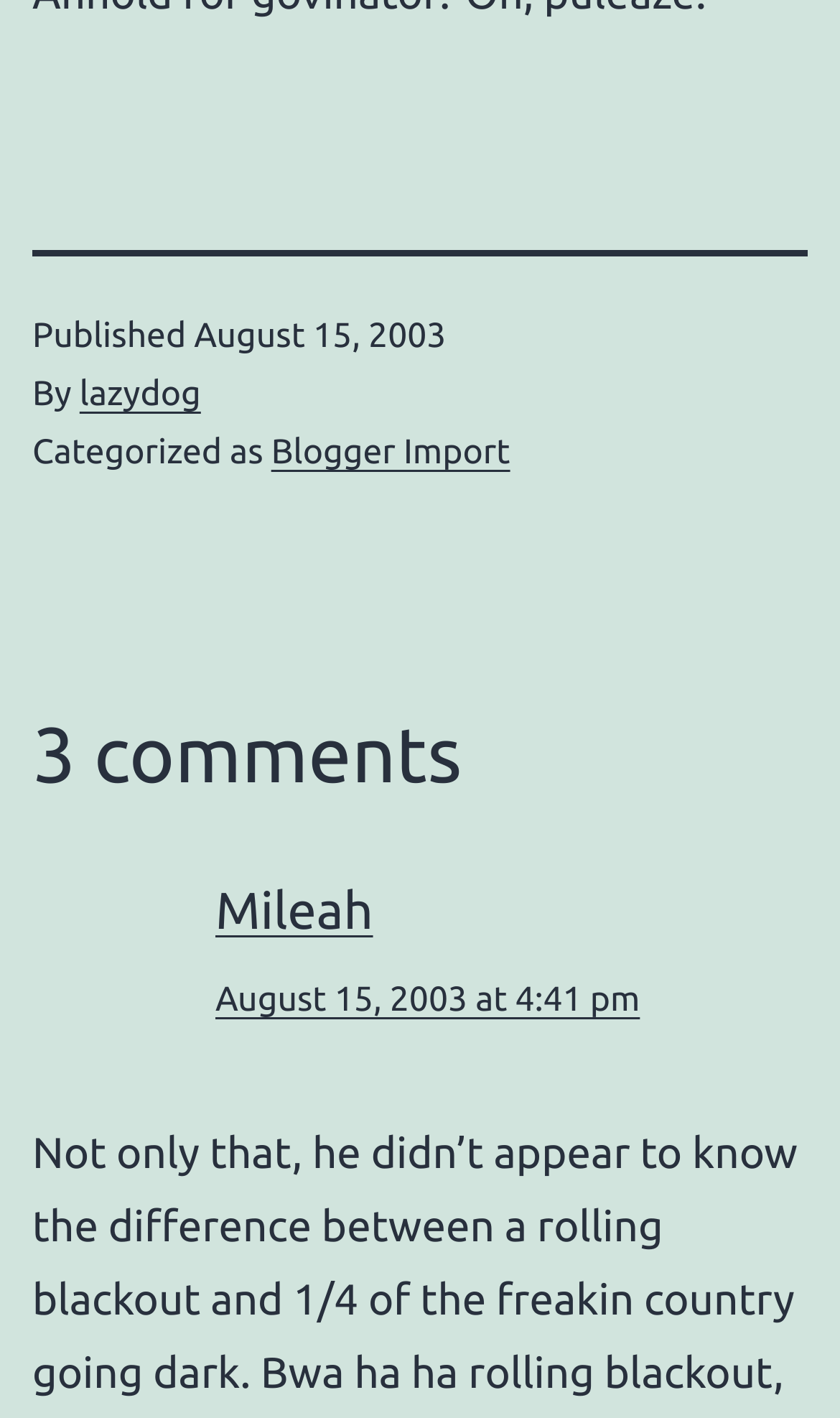What category is the blog post categorized as?
Based on the screenshot, provide your answer in one word or phrase.

Blogger Import